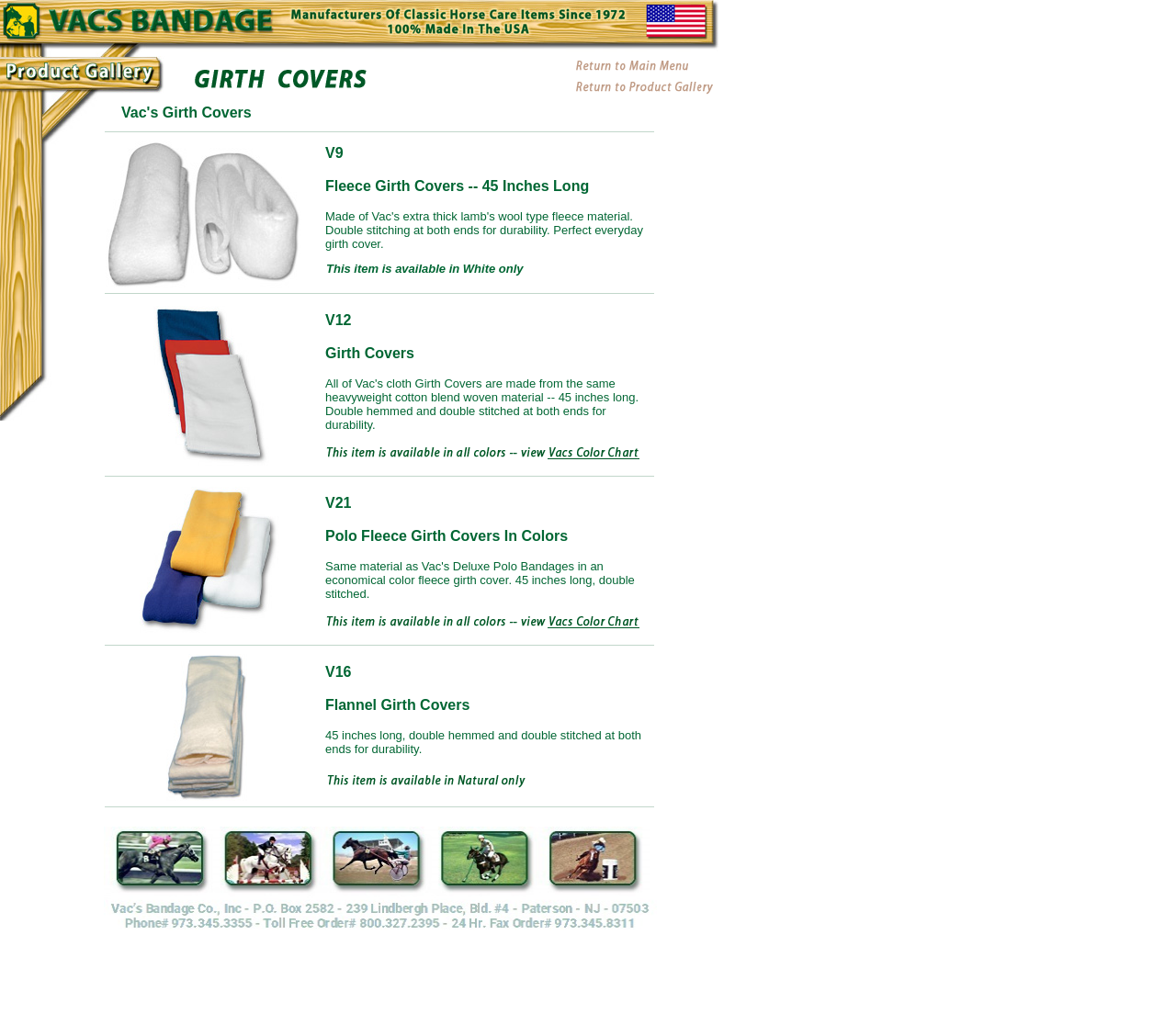What is the material of the V9 Fleece Girth Covers? Examine the screenshot and reply using just one word or a brief phrase.

Lamb's wool type fleece